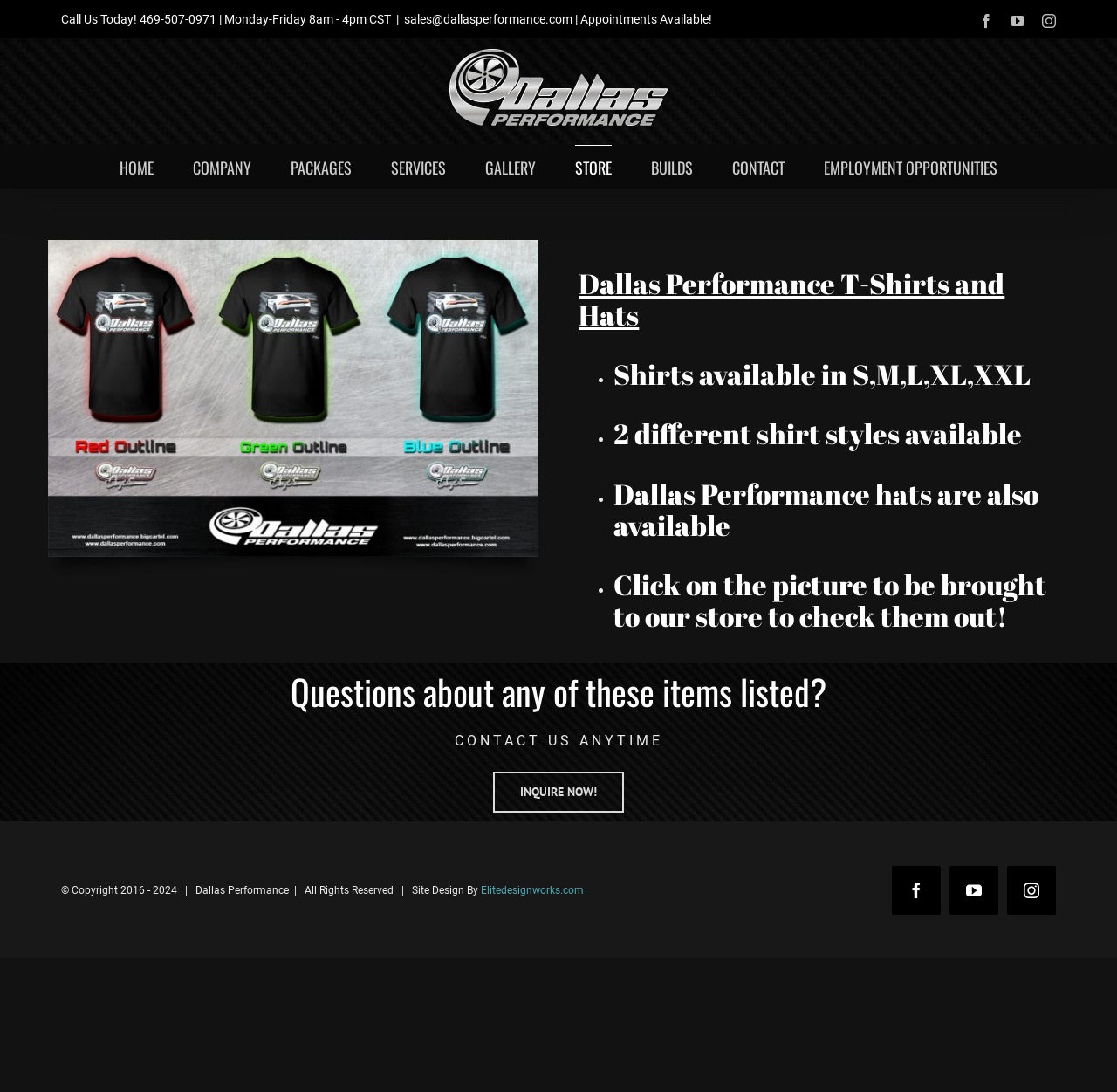Identify the bounding box coordinates of the section to be clicked to complete the task described by the following instruction: "Go to the HOME page". The coordinates should be four float numbers between 0 and 1, formatted as [left, top, right, bottom].

[0.107, 0.133, 0.138, 0.173]